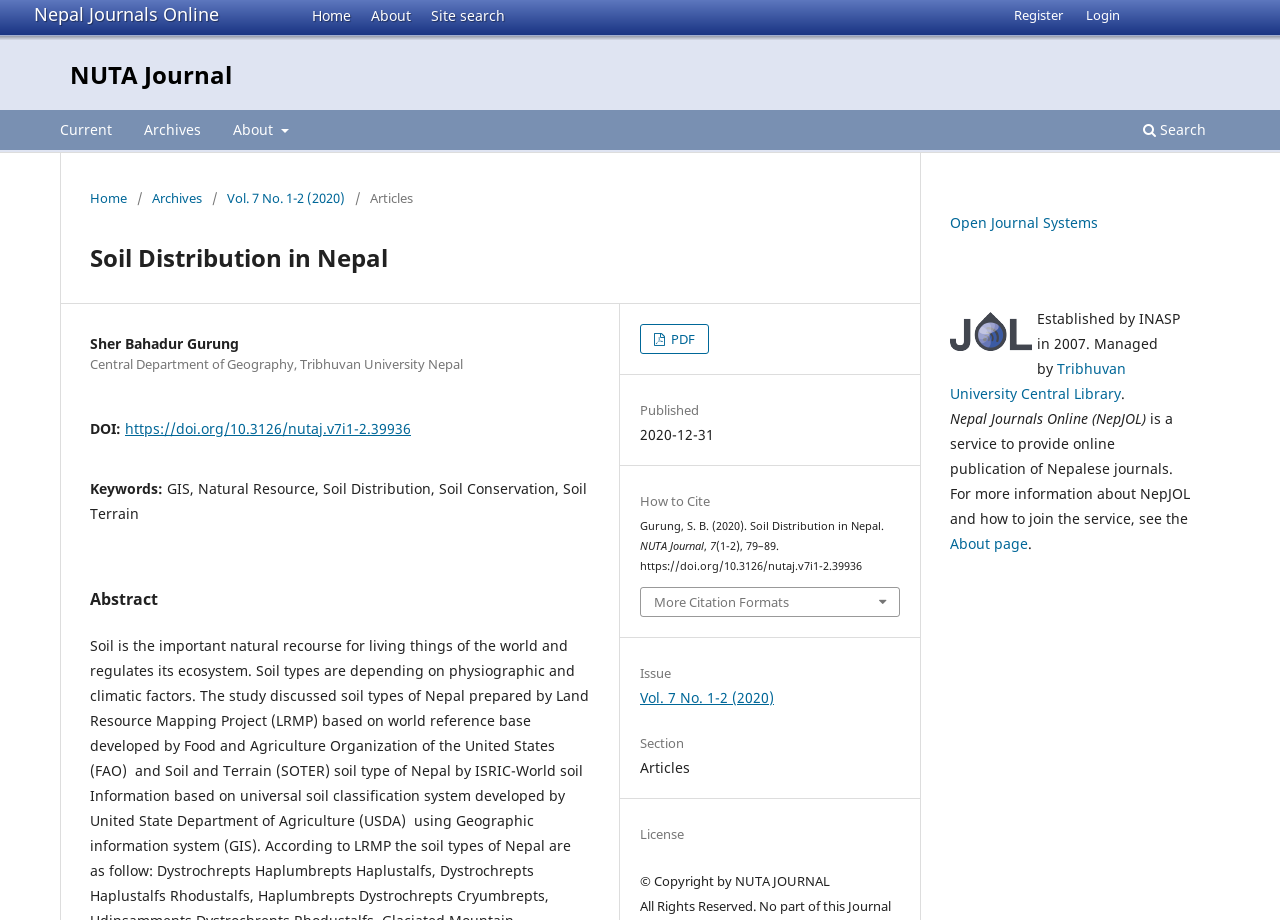Respond to the question with just a single word or phrase: 
What is the name of the journal?

NUTA Journal